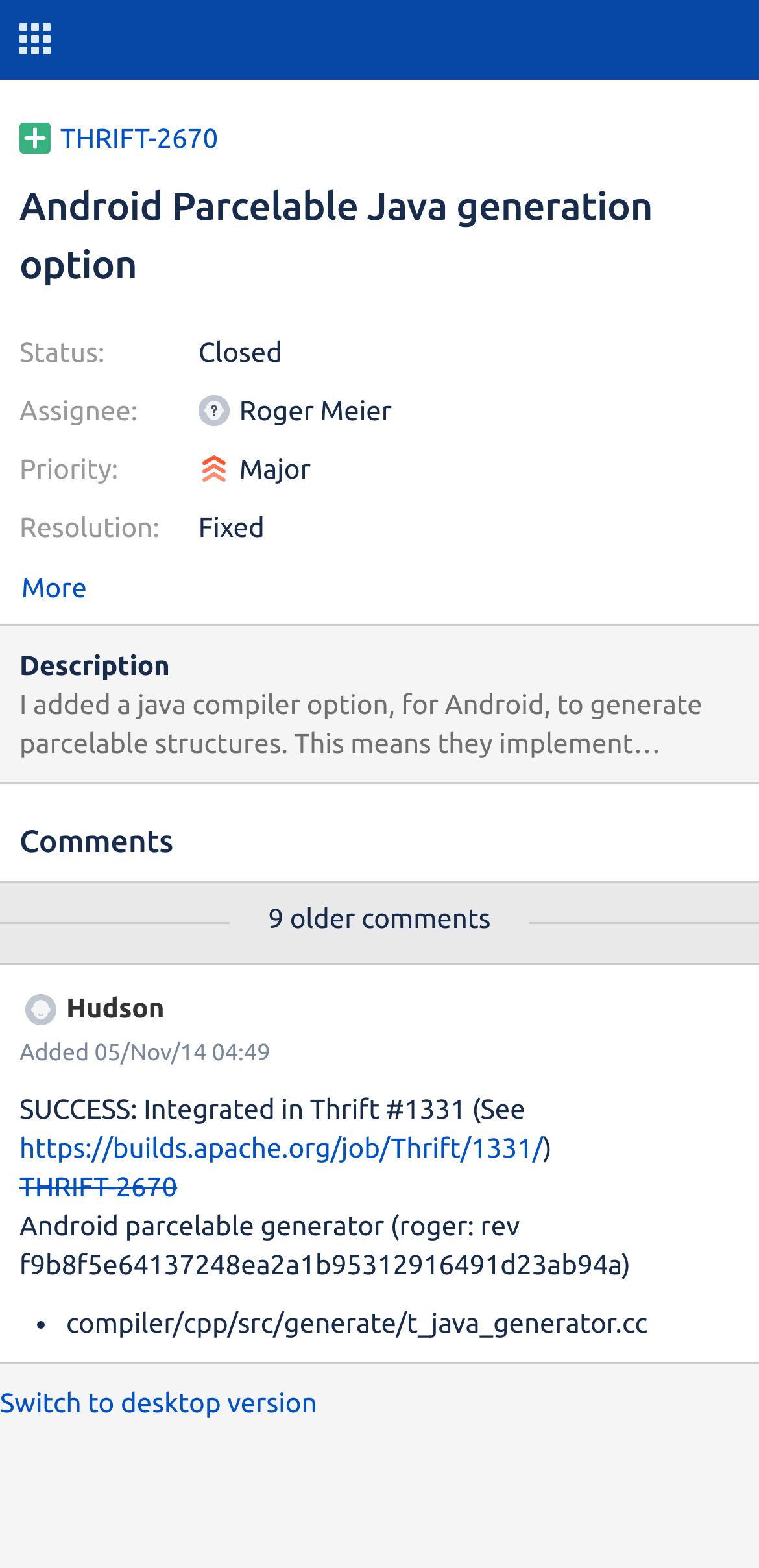Identify the bounding box of the UI element described as follows: "Switch to desktop version". Provide the coordinates as four float numbers in the range of 0 to 1 [left, top, right, bottom].

[0.0, 0.883, 0.418, 0.903]